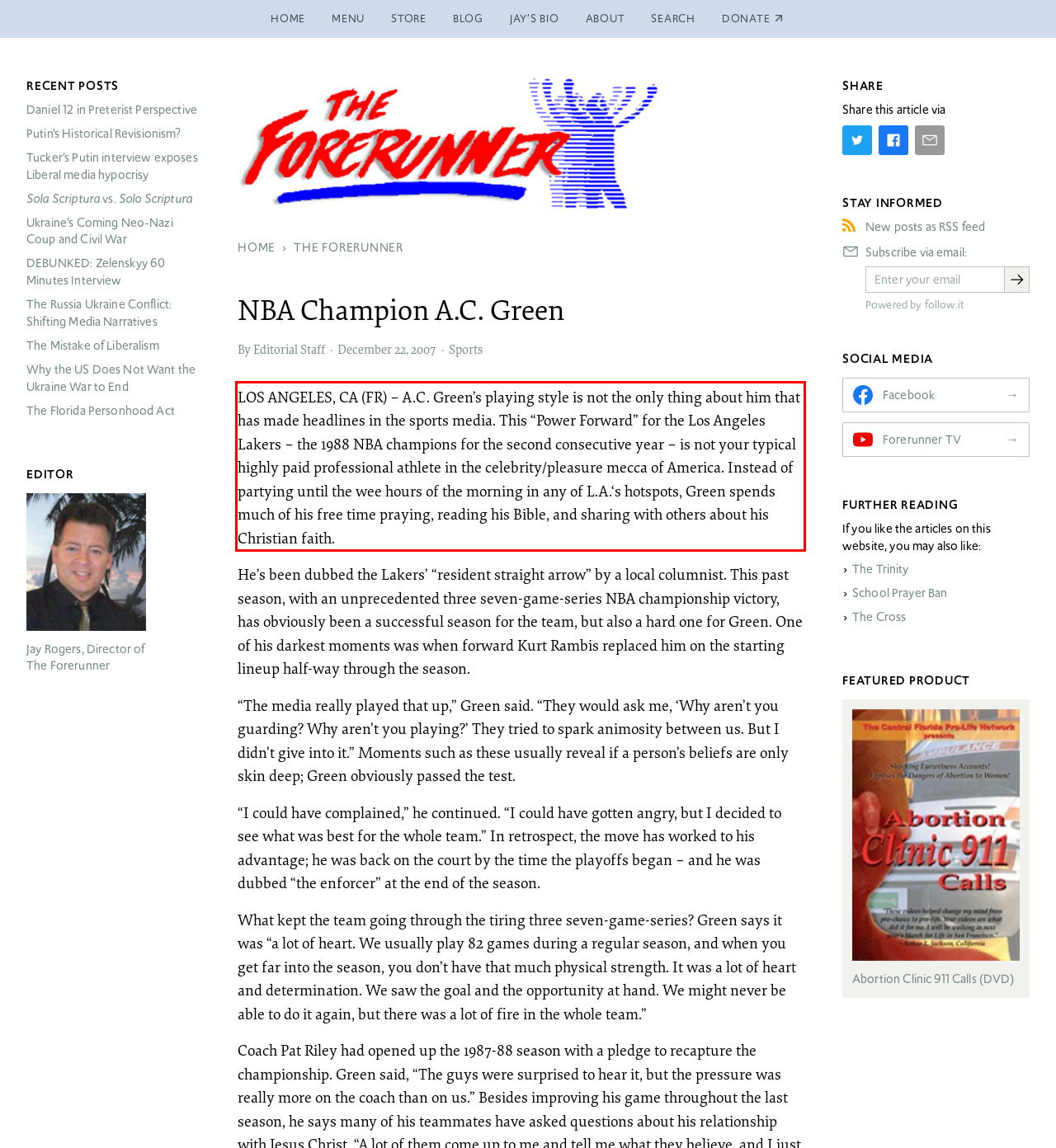The screenshot you have been given contains a UI element surrounded by a red rectangle. Use OCR to read and extract the text inside this red rectangle.

LOS ANGELES, CA (FR) – A.C. Green’s playing style is not the only thing about him that has made headlines in the sports media. This “Power Forward” for the Los Angeles Lakers – the 1988 NBA champions for the second consecutive year – is not your typical highly paid professional athlete in the celebrity/pleasure mecca of America. Instead of partying until the wee hours of the morning in any of L.A.‘s hotspots, Green spends much of his free time praying, reading his Bible, and sharing with others about his Christian faith.